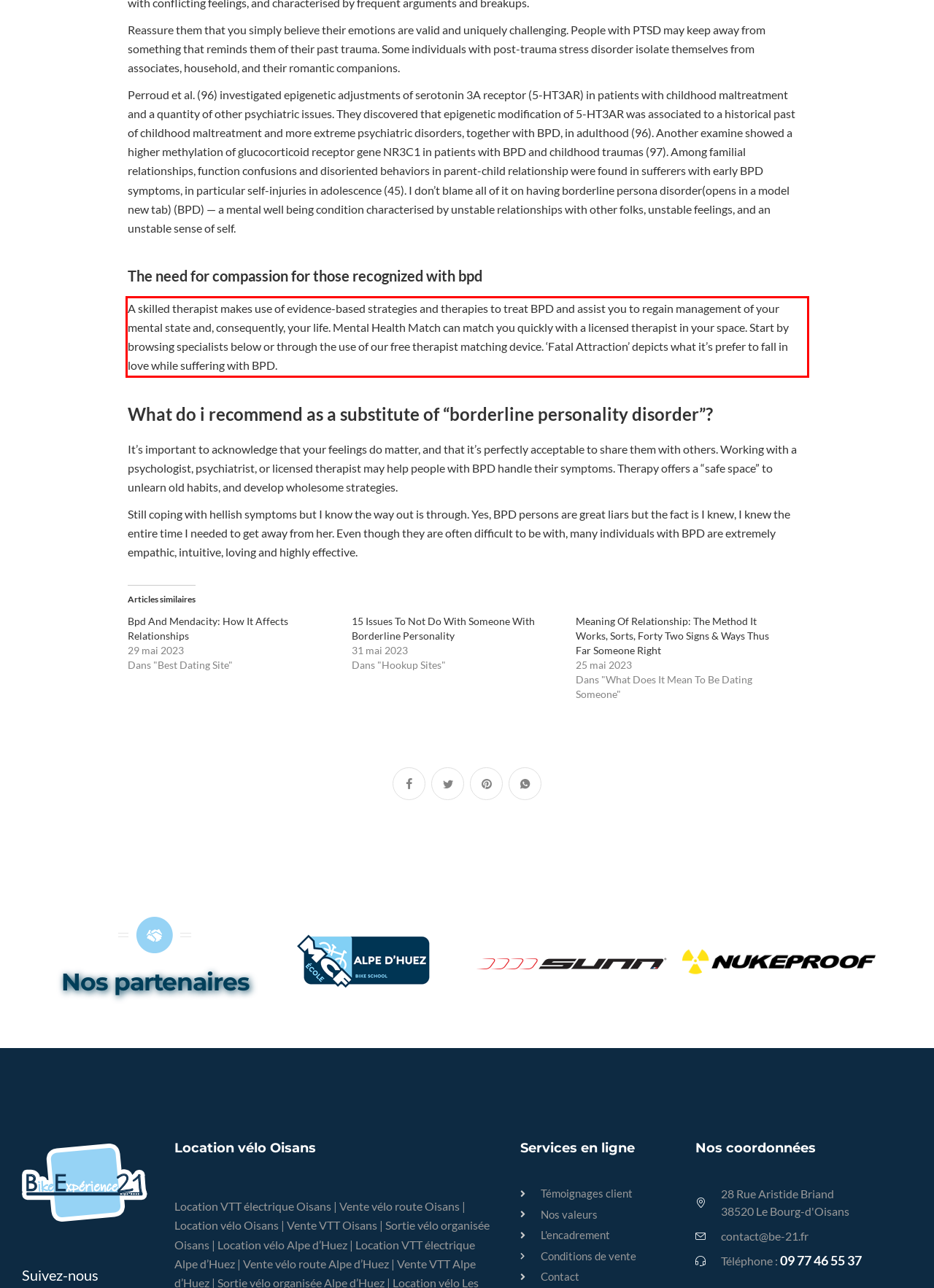You are provided with a webpage screenshot that includes a red rectangle bounding box. Extract the text content from within the bounding box using OCR.

A skilled therapist makes use of evidence-based strategies and therapies to treat BPD and assist you to regain management of your mental state and, consequently, your life. Mental Health Match can match you quickly with a licensed therapist in your space. Start by browsing specialists below or through the use of our free therapist matching device. ‘Fatal Attraction’ depicts what it’s prefer to fall in love while suffering with BPD.